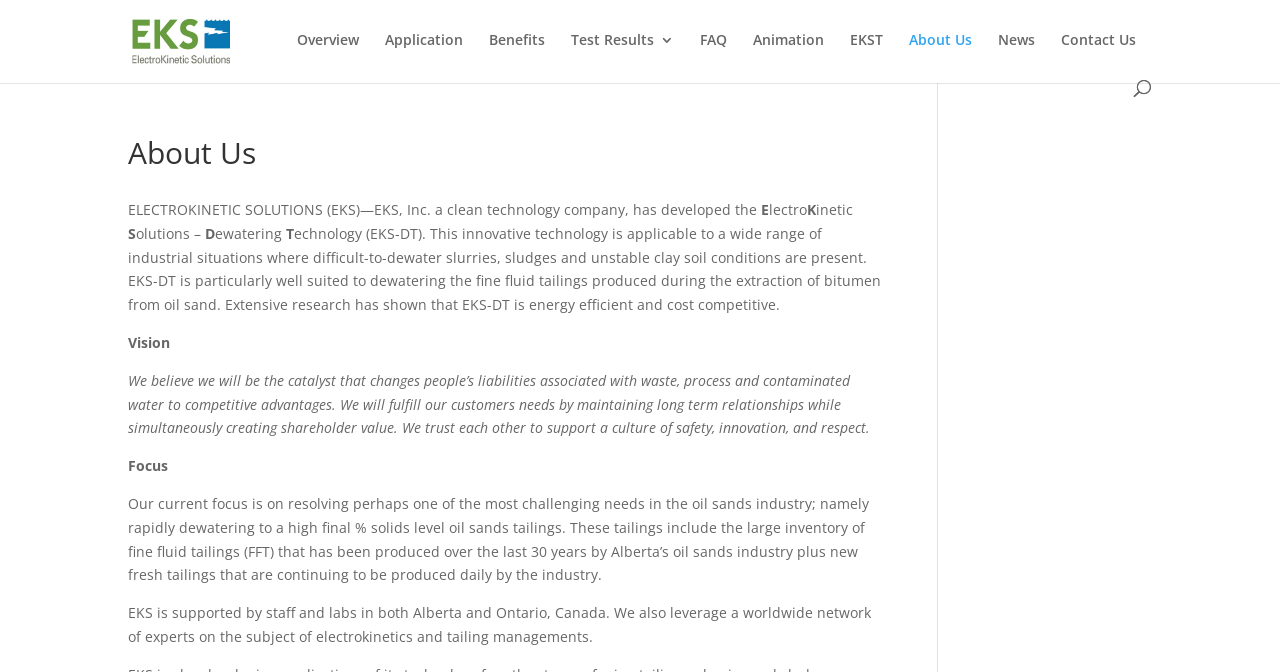Using the description: "Animation", determine the UI element's bounding box coordinates. Ensure the coordinates are in the format of four float numbers between 0 and 1, i.e., [left, top, right, bottom].

[0.588, 0.049, 0.644, 0.119]